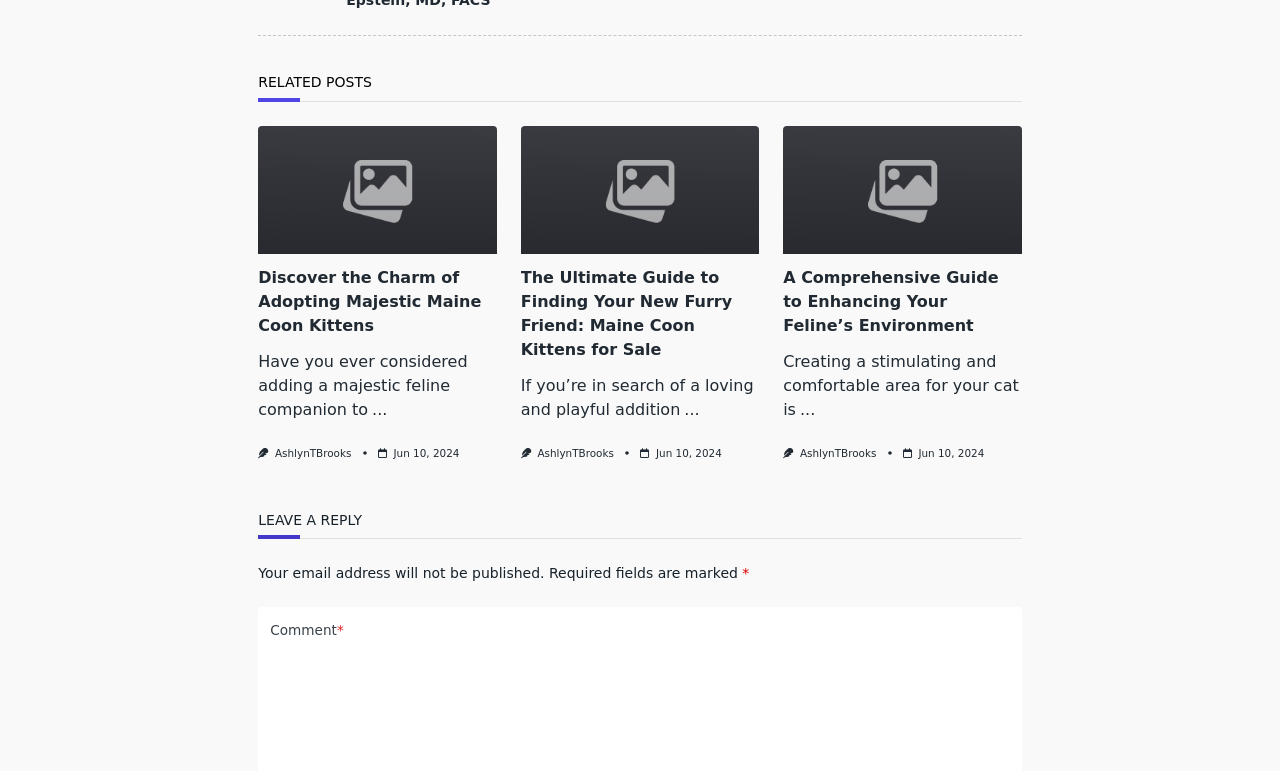Please determine the bounding box coordinates of the element to click in order to execute the following instruction: "Read the article about the ultimate guide to finding your new furry friend". The coordinates should be four float numbers between 0 and 1, specified as [left, top, right, bottom].

[0.407, 0.348, 0.572, 0.466]